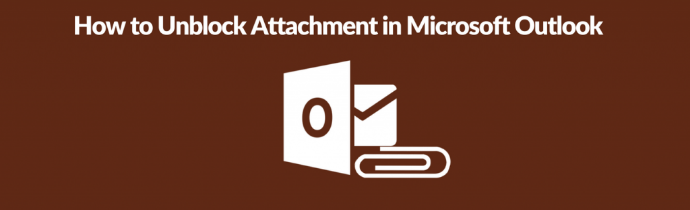Generate a descriptive account of all visible items and actions in the image.

The image prominently features the title "How to Unblock Attachment in Microsoft Outlook," set against a rich brown background. Accompanied by a simple yet effective graphic, the design includes the recognizable Microsoft Outlook logo alongside an image of an envelope with a paperclip, symbolizing email attachments. This visual is aimed at providing a clear and engaging introduction to methods for unblocking attachments in Outlook, making it an inviting and informative element for users seeking guidance on this specific functionality.